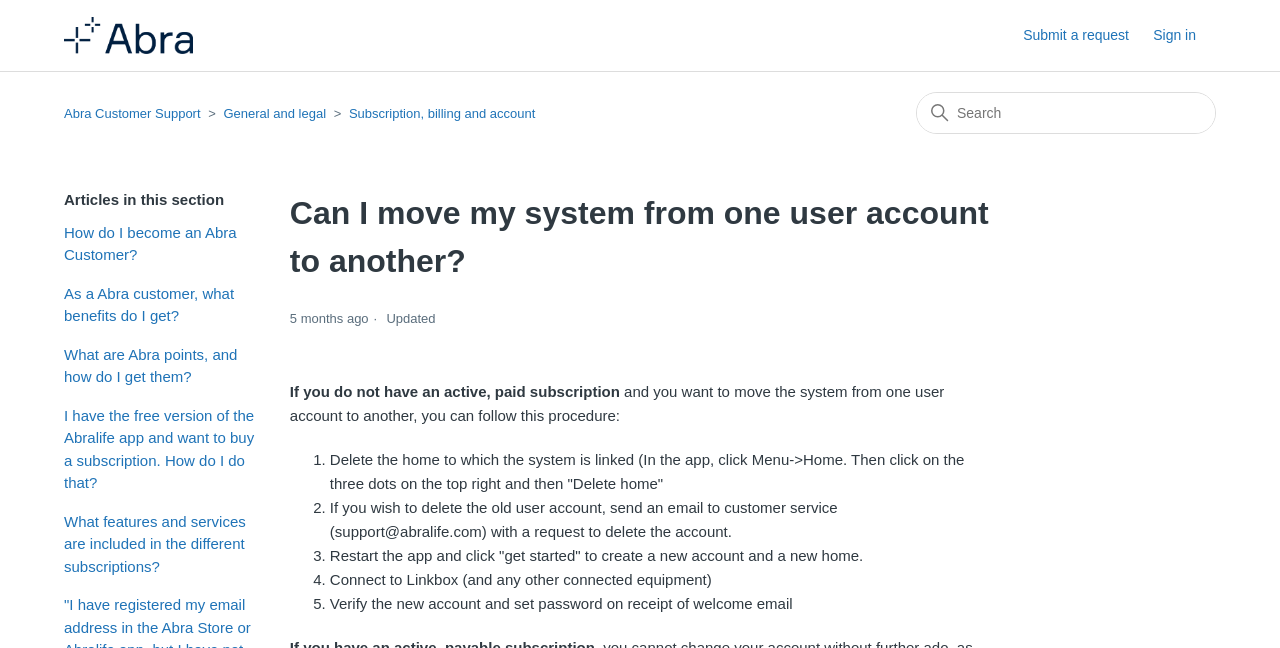Highlight the bounding box coordinates of the element you need to click to perform the following instruction: "Search for something."

[0.716, 0.142, 0.95, 0.207]